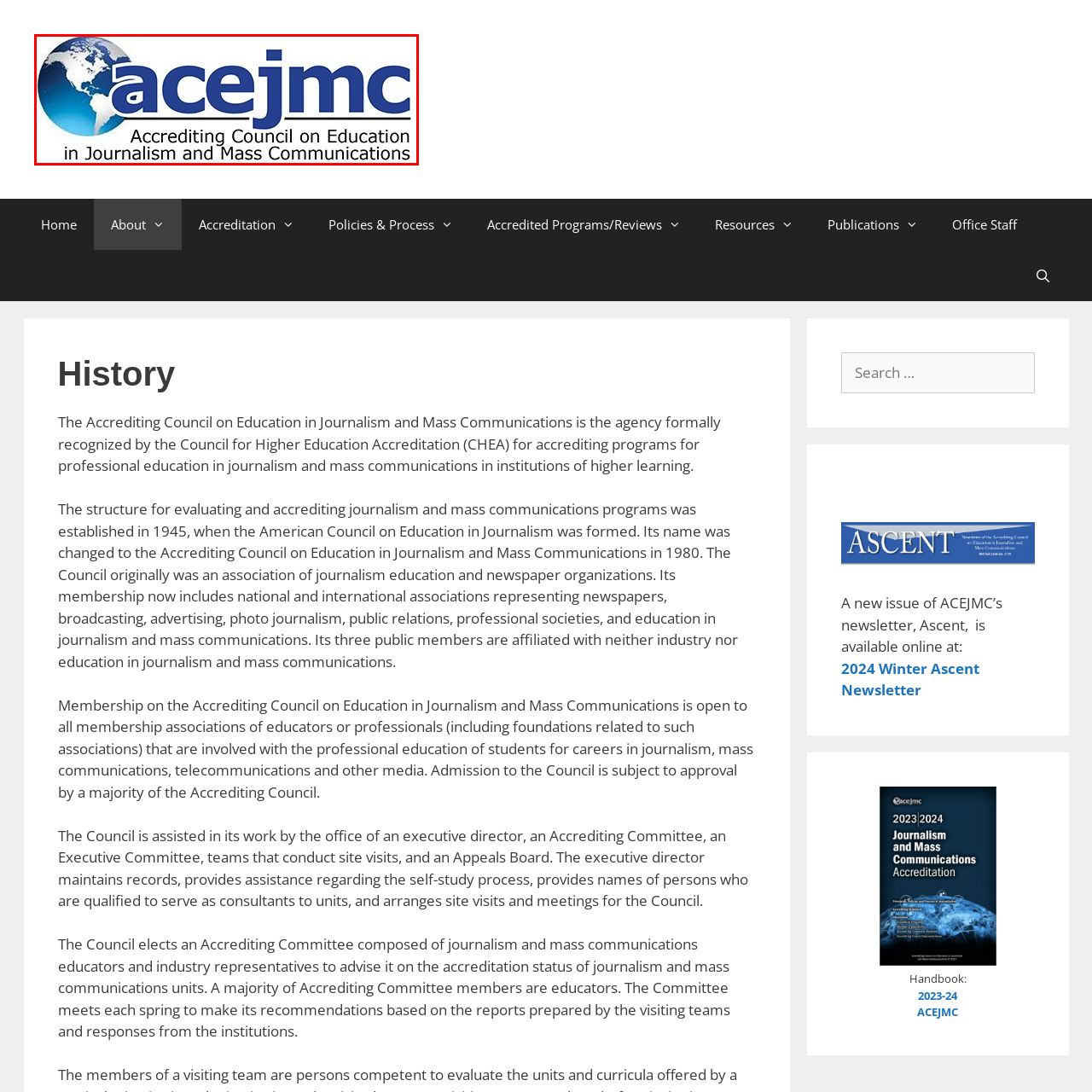Provide an in-depth description of the scene highlighted by the red boundary in the image.

The image features the official logo of the Accrediting Council on Education in Journalism and Mass Communications (ACEJMC). Prominently displayed is the acronym "acejmc," presented in bold blue letters, accompanied by a globe symbolizing global reach and connectivity. Below the acronym, the full name of the organization is clearly articulated: "Accrediting Council on Education in Journalism and Mass Communications," indicating its focus on the accreditation of educational programs in journalism and mass communications. The design reflects professionalism and authority, aligning with the council's mission to enhance the quality of higher education in these fields.